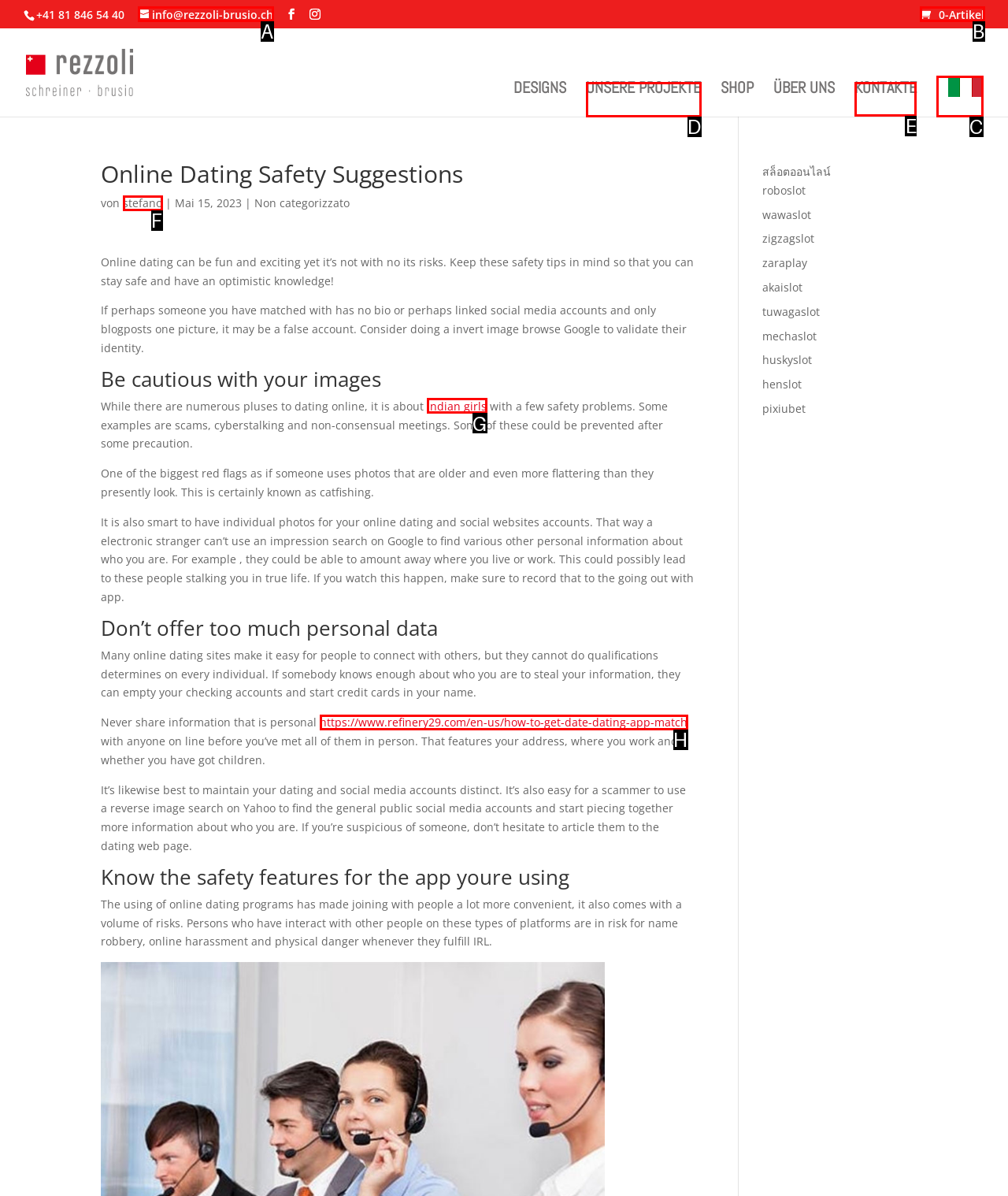What is the letter of the UI element you should click to Click the 'KONTAKTE' link? Provide the letter directly.

E